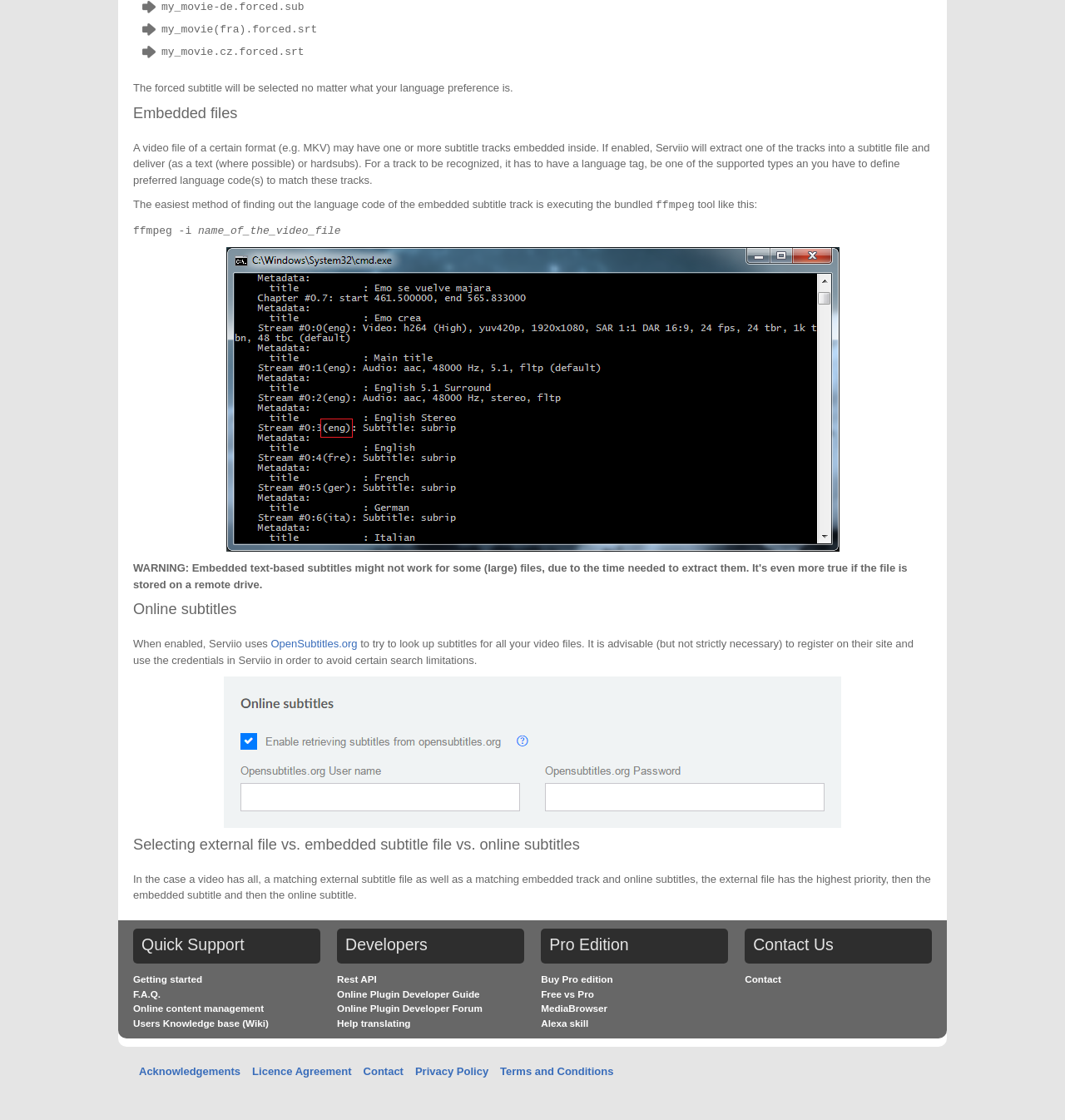Pinpoint the bounding box coordinates of the clickable element to carry out the following instruction: "Click on 'Getting started'."

[0.125, 0.869, 0.19, 0.879]